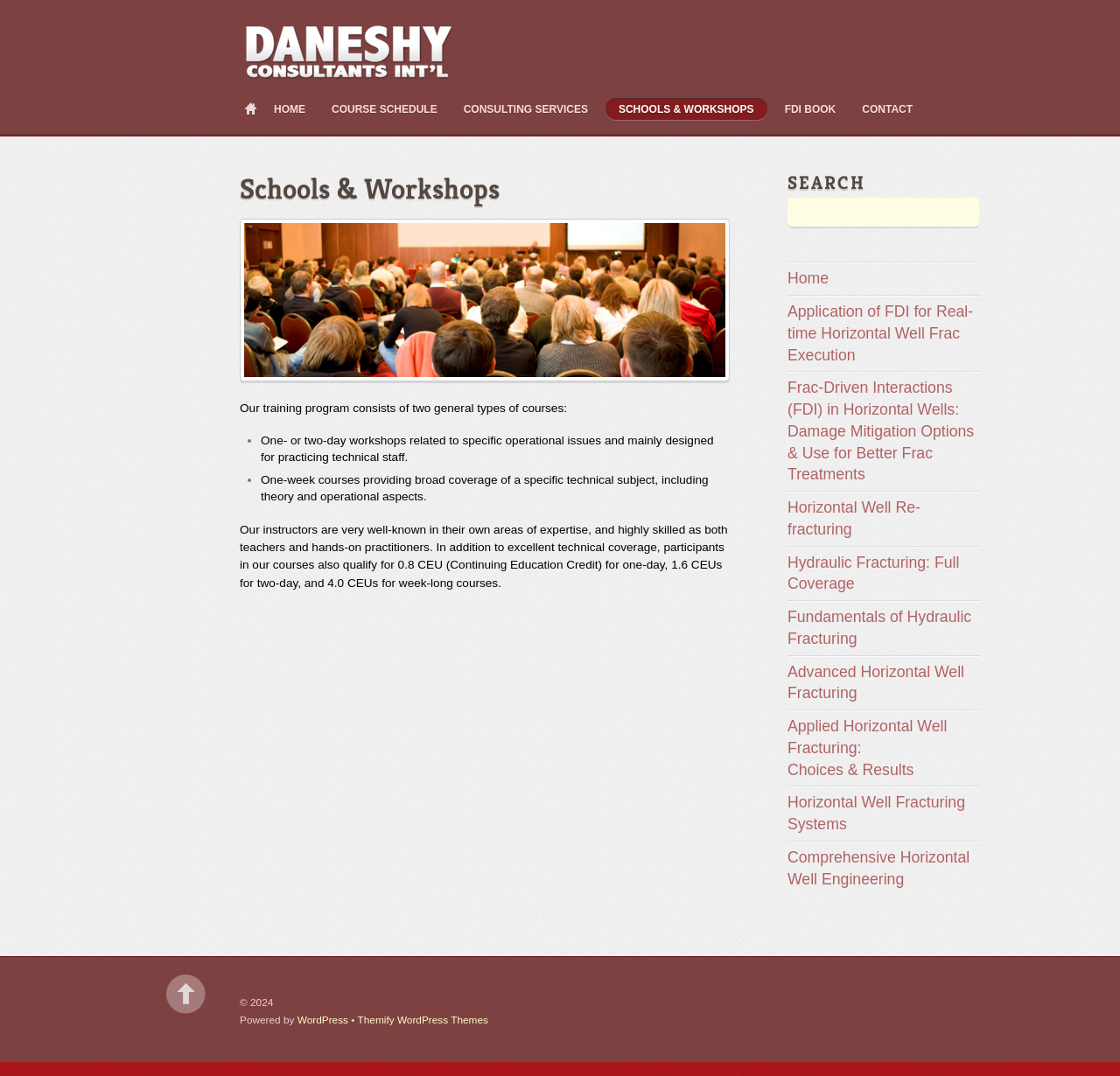Determine the bounding box coordinates of the region I should click to achieve the following instruction: "Click on the Back to Top link". Ensure the bounding box coordinates are four float numbers between 0 and 1, i.e., [left, top, right, bottom].

[0.148, 0.906, 0.184, 0.943]